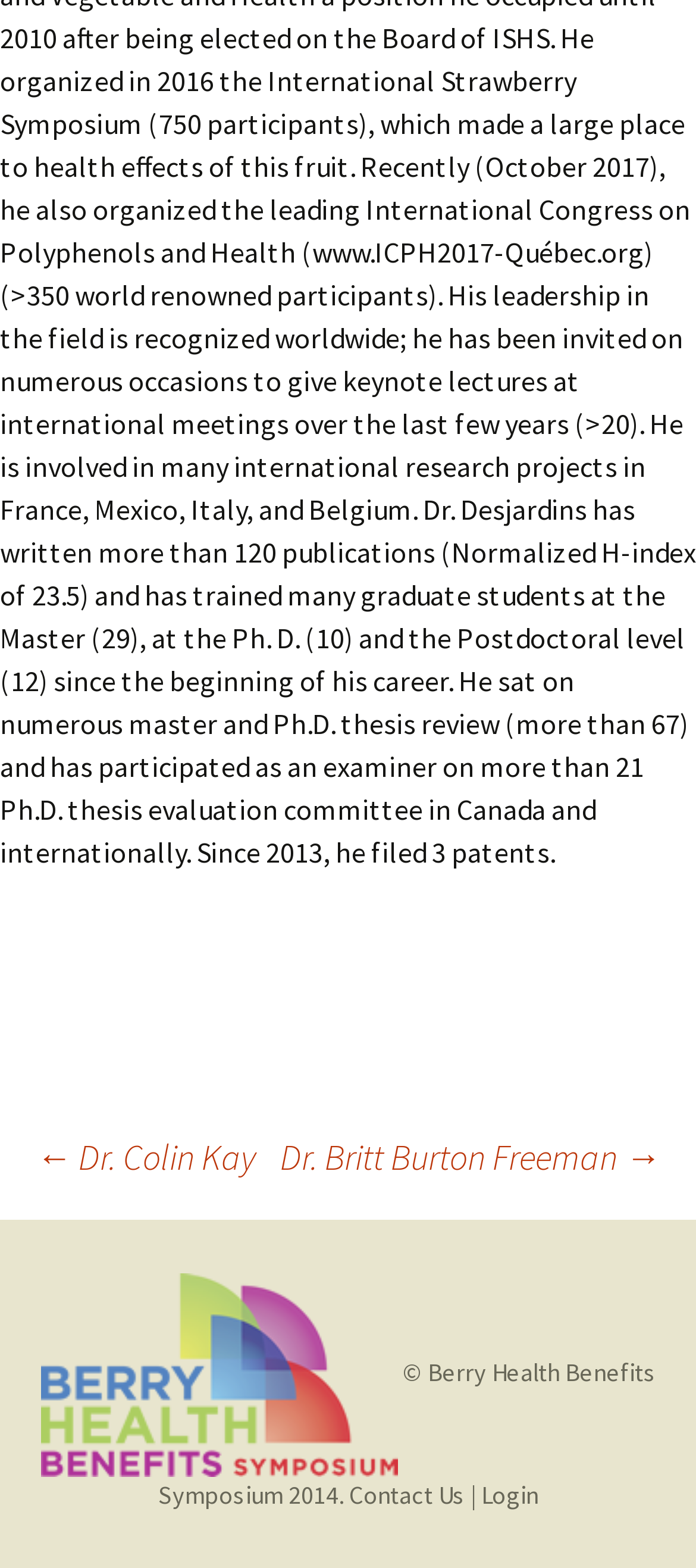Use a single word or phrase to answer the question: 
What are the navigation links on the top?

Dr. Colin Kay and Dr. Britt Burton Freeman